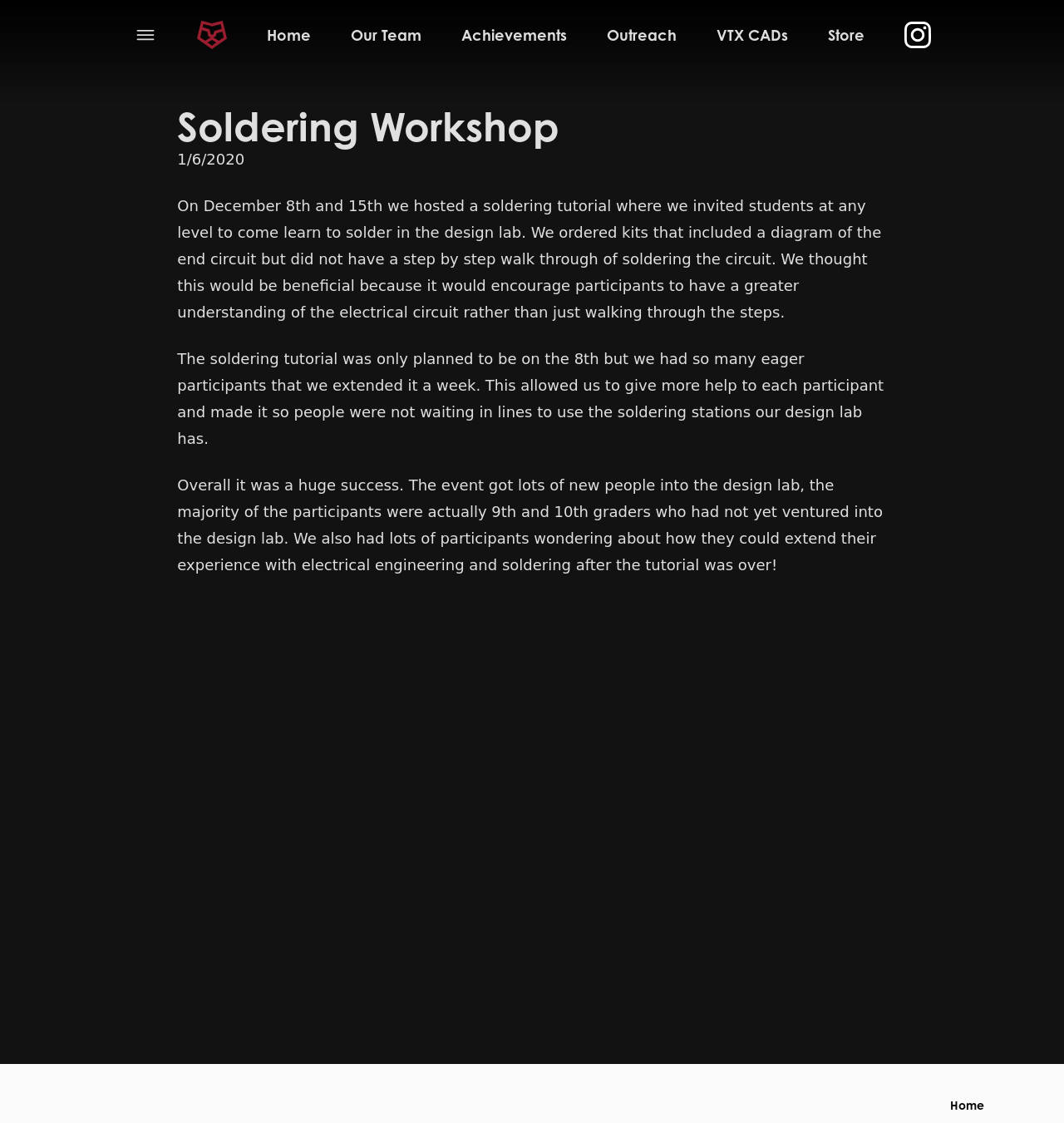Determine the bounding box for the UI element as described: "Outreach". The coordinates should be represented as four float numbers between 0 and 1, formatted as [left, top, right, bottom].

[0.57, 0.023, 0.636, 0.039]